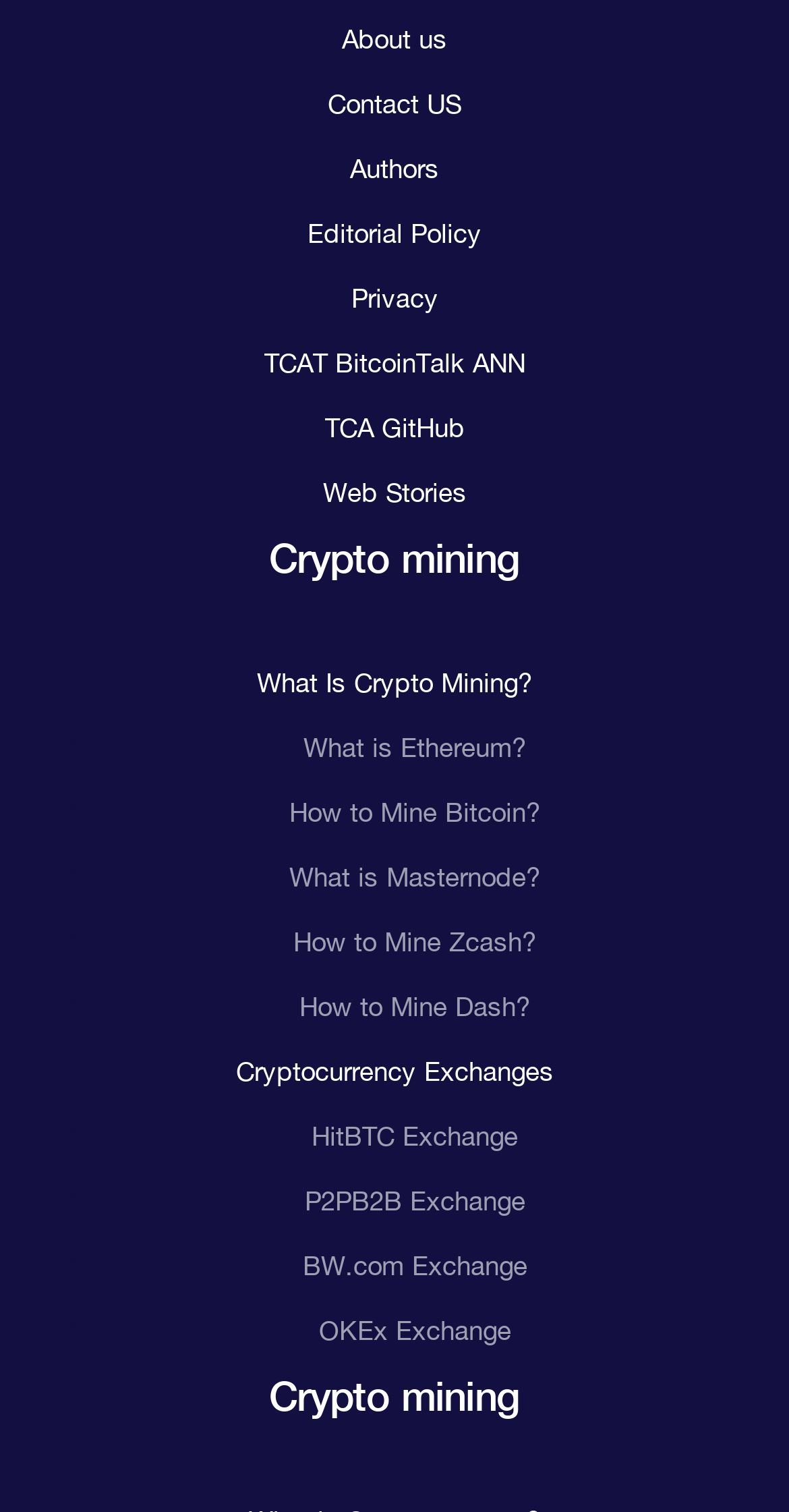Provide a one-word or short-phrase answer to the question:
What are the main categories on this webpage?

Crypto mining, About us, etc.